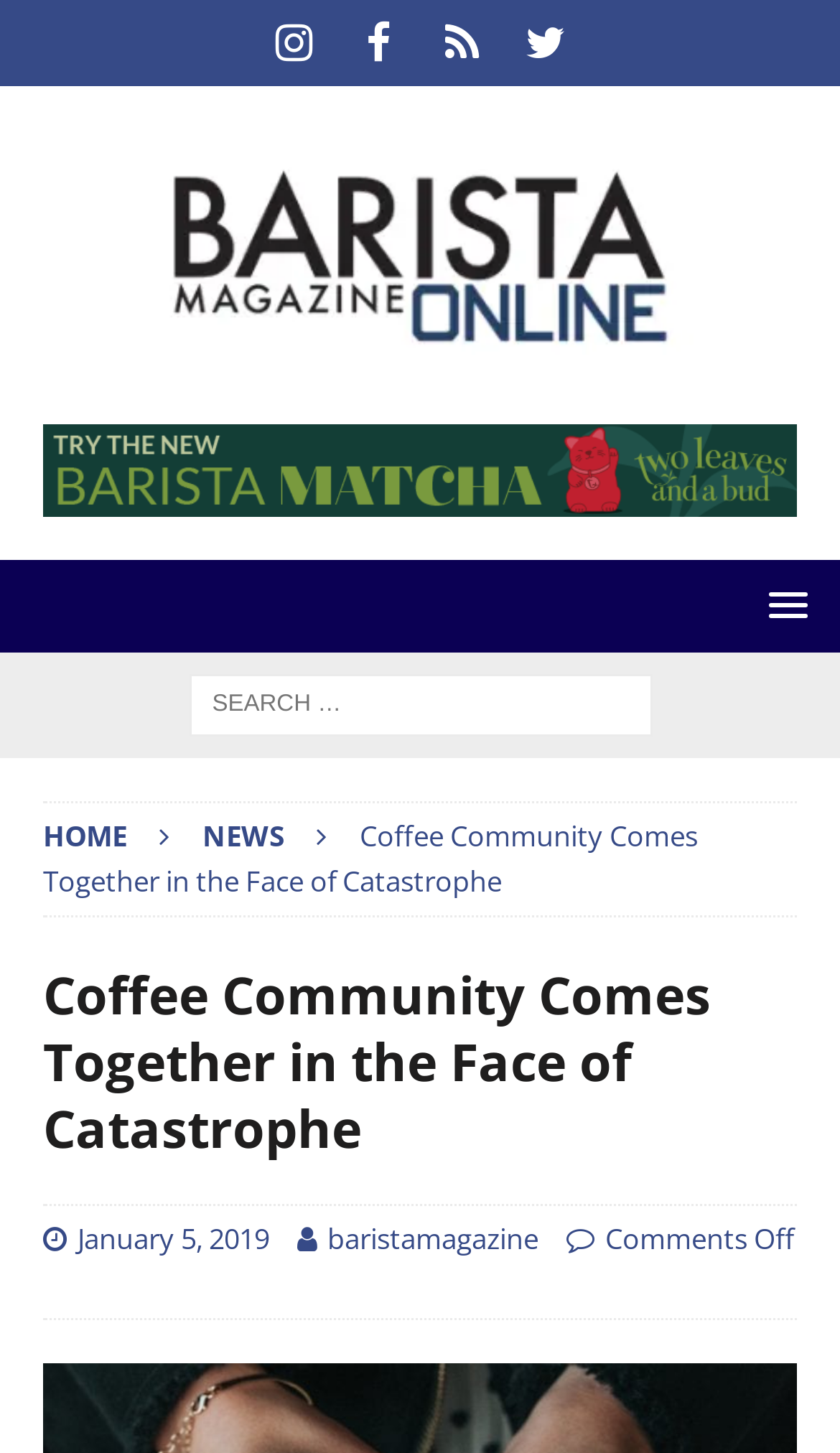Please identify the bounding box coordinates of the clickable region that I should interact with to perform the following instruction: "Go to HOME page". The coordinates should be expressed as four float numbers between 0 and 1, i.e., [left, top, right, bottom].

[0.051, 0.562, 0.151, 0.588]